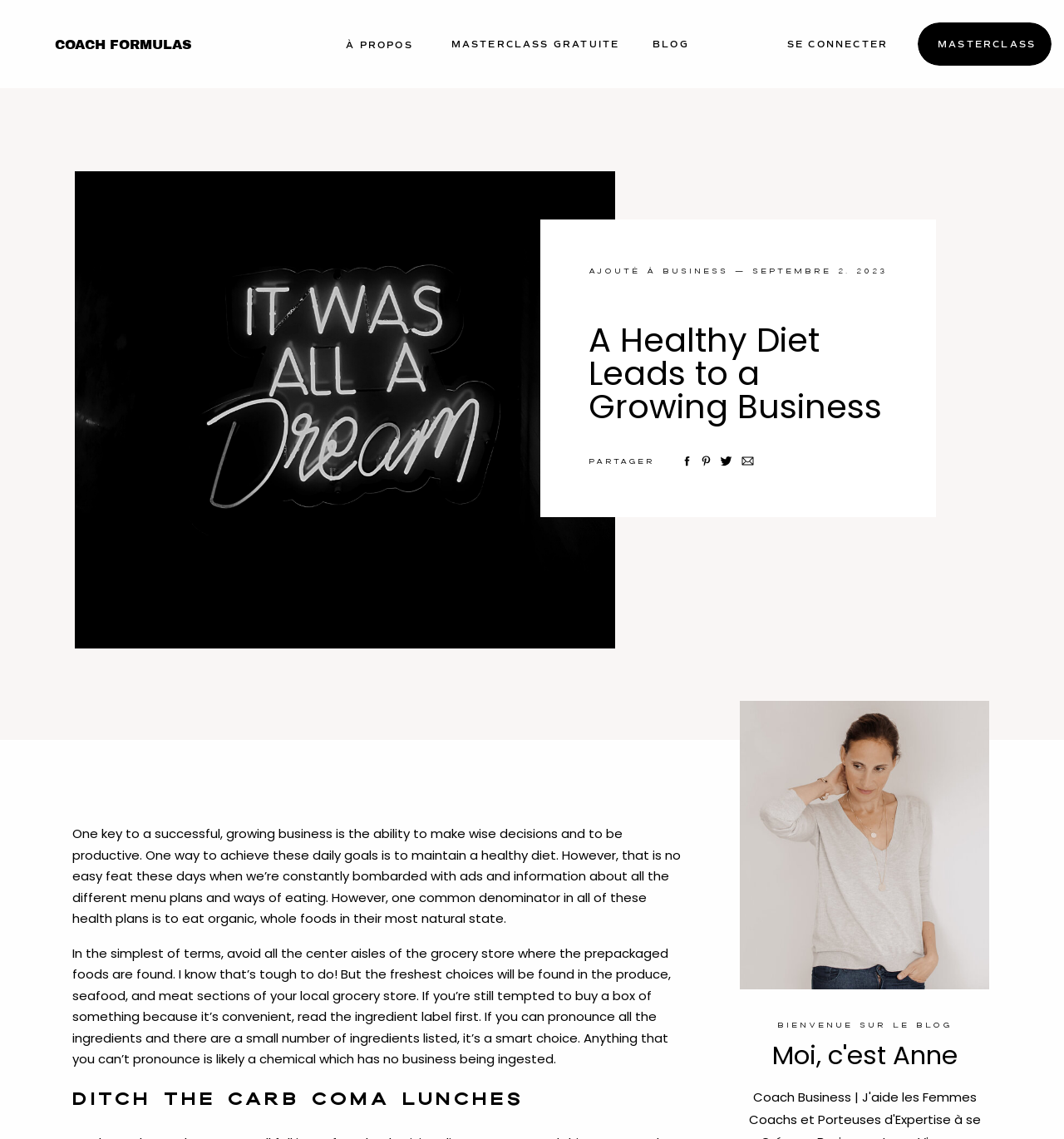Could you determine the bounding box coordinates of the clickable element to complete the instruction: "Click on COACH FORMULAS"? Provide the coordinates as four float numbers between 0 and 1, i.e., [left, top, right, bottom].

[0.052, 0.034, 0.277, 0.047]